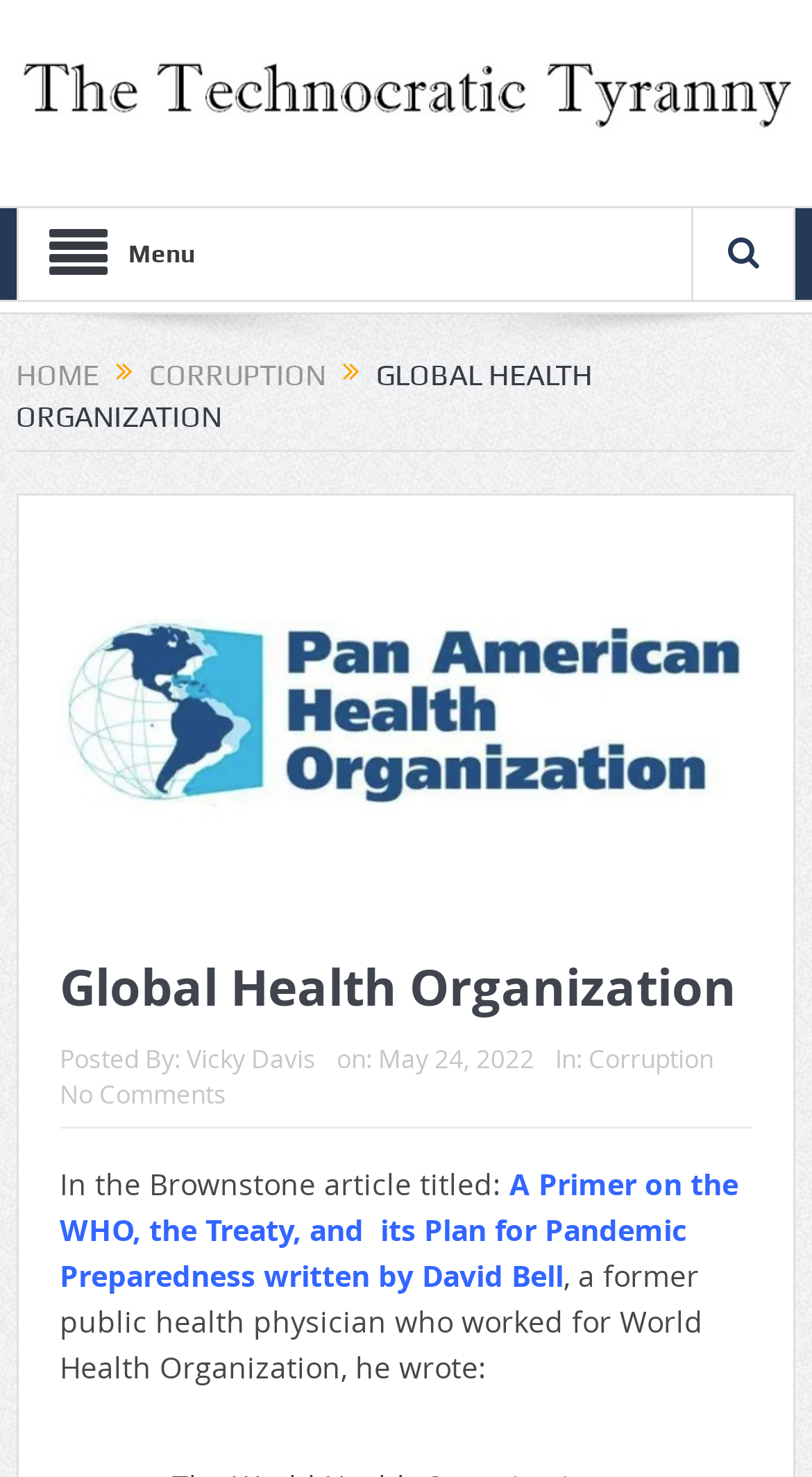What is the category of the post?
Using the information from the image, give a concise answer in one word or a short phrase.

Corruption